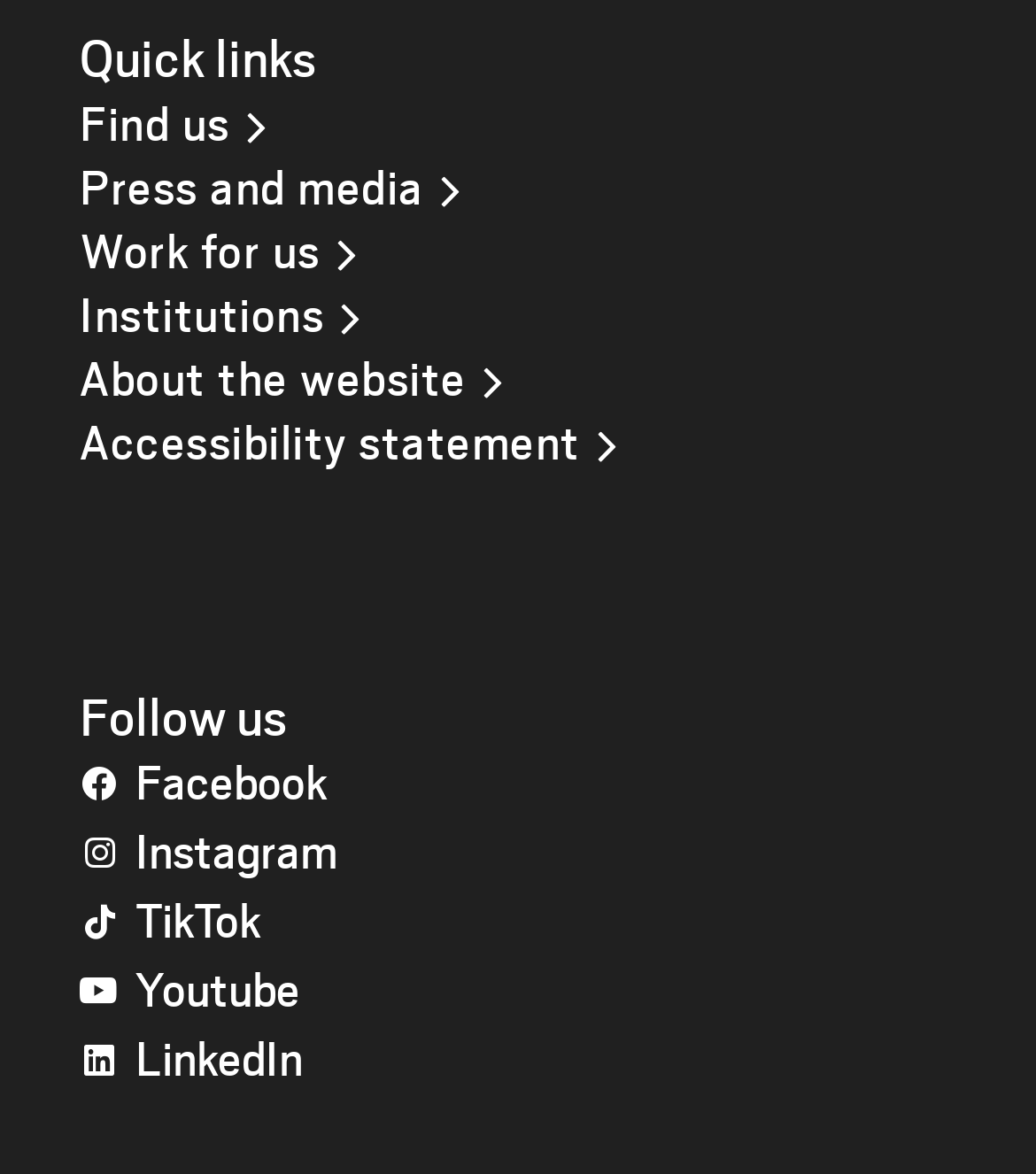Extract the bounding box coordinates for the described element: "LinkedIn". The coordinates should be represented as four float numbers between 0 and 1: [left, top, right, bottom].

[0.077, 0.873, 0.923, 0.932]